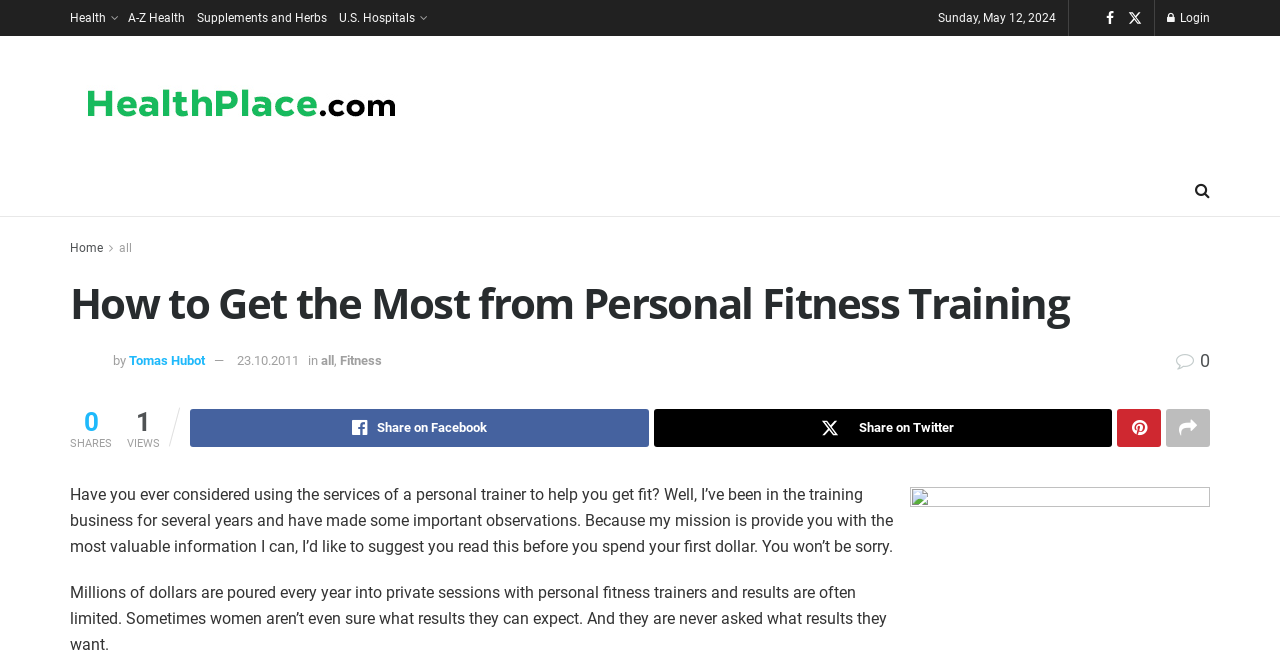Generate a thorough caption detailing the webpage content.

The webpage is about personal fitness training, specifically discussing the benefits of using a personal trainer. At the top, there are several links to other sections of the website, including "Health", "A-Z Health", "Supplements and Herbs", and "U.S. Hospitals". The current date, "Sunday, May 12, 2024", is displayed next to a small image. A login link and a HealthPlace.com logo are also present in the top section.

Below the top section, there is a main heading "How to Get the Most from Personal Fitness Training" followed by an image of the author, Tomas Hubot, and his name with a link to his profile. The article's publication date, "23.10.2011", and categories, including "Fitness", are listed below the author's information.

The main content of the webpage is divided into three paragraphs. The first paragraph introduces the topic of personal fitness training and the author's experience in the field. The second paragraph advises readers to read the article before spending money on personal training sessions. The third paragraph discusses the limitations of private personal fitness training sessions and the importance of understanding the desired results.

At the bottom of the webpage, there are social media sharing links, including Facebook, Twitter, and others, as well as a display of the number of shares and views. A large image takes up most of the bottom section of the webpage.